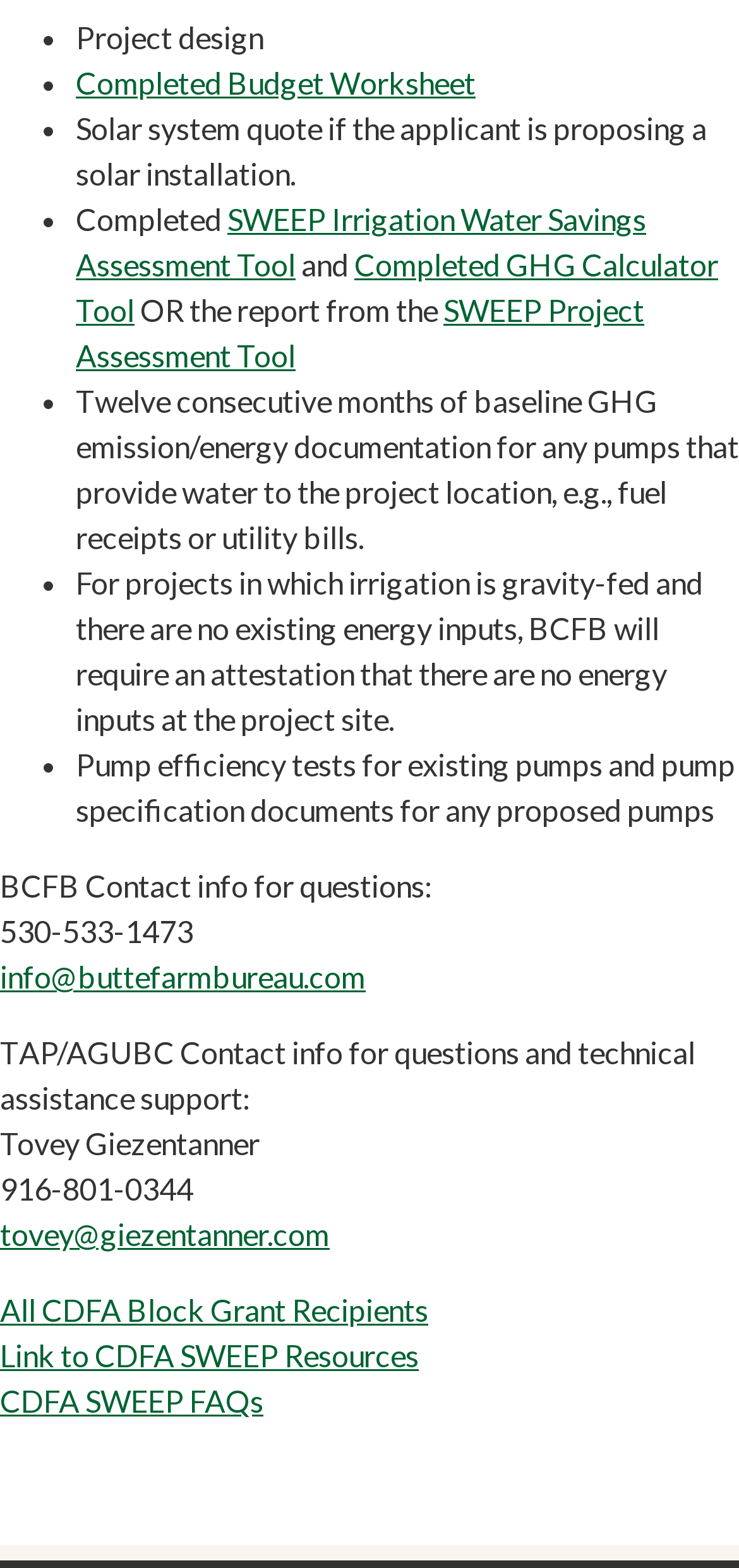Identify the bounding box for the UI element described as: "Link to CDFA SWEEP Resources". Ensure the coordinates are four float numbers between 0 and 1, formatted as [left, top, right, bottom].

[0.0, 0.853, 0.567, 0.876]